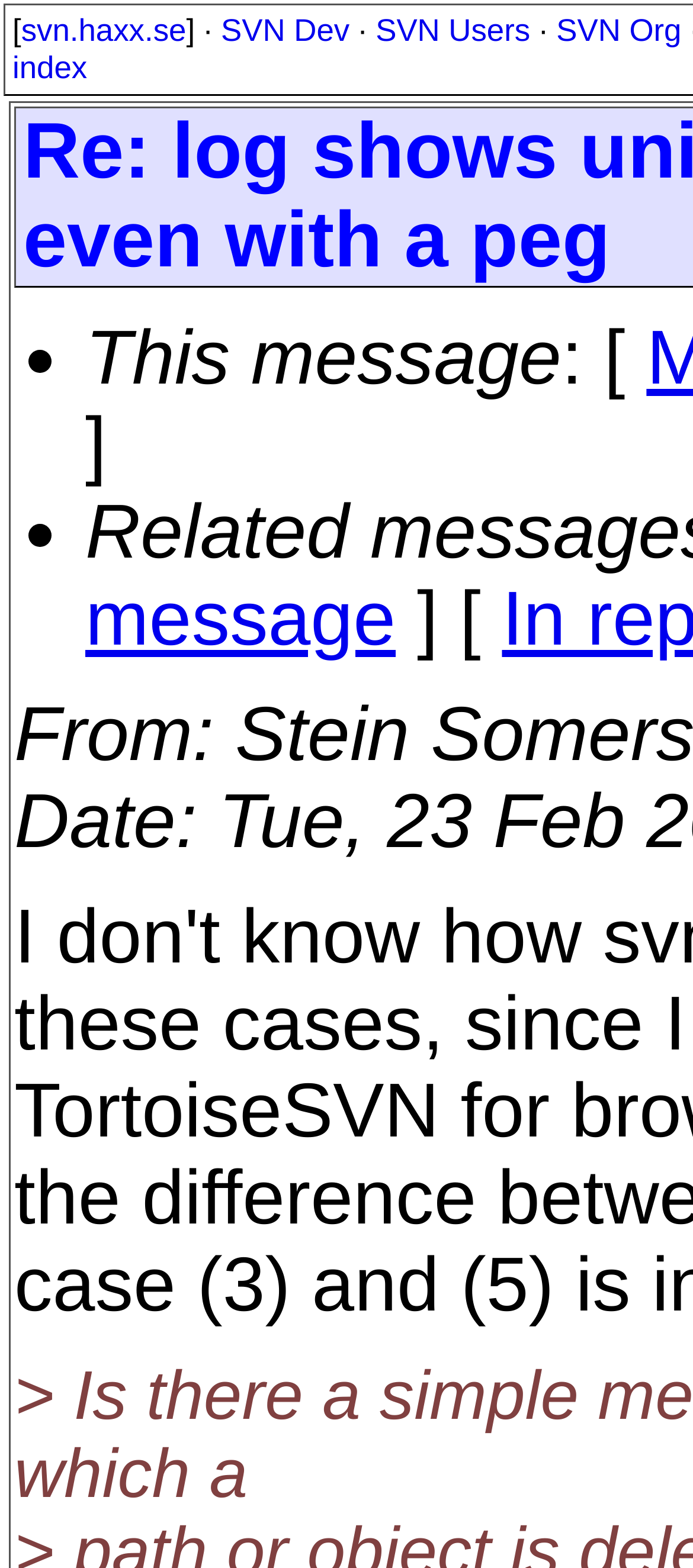Answer the following in one word or a short phrase: 
What is the text between 'svn.haxx.se' and 'SVN Dev' links?

] ·